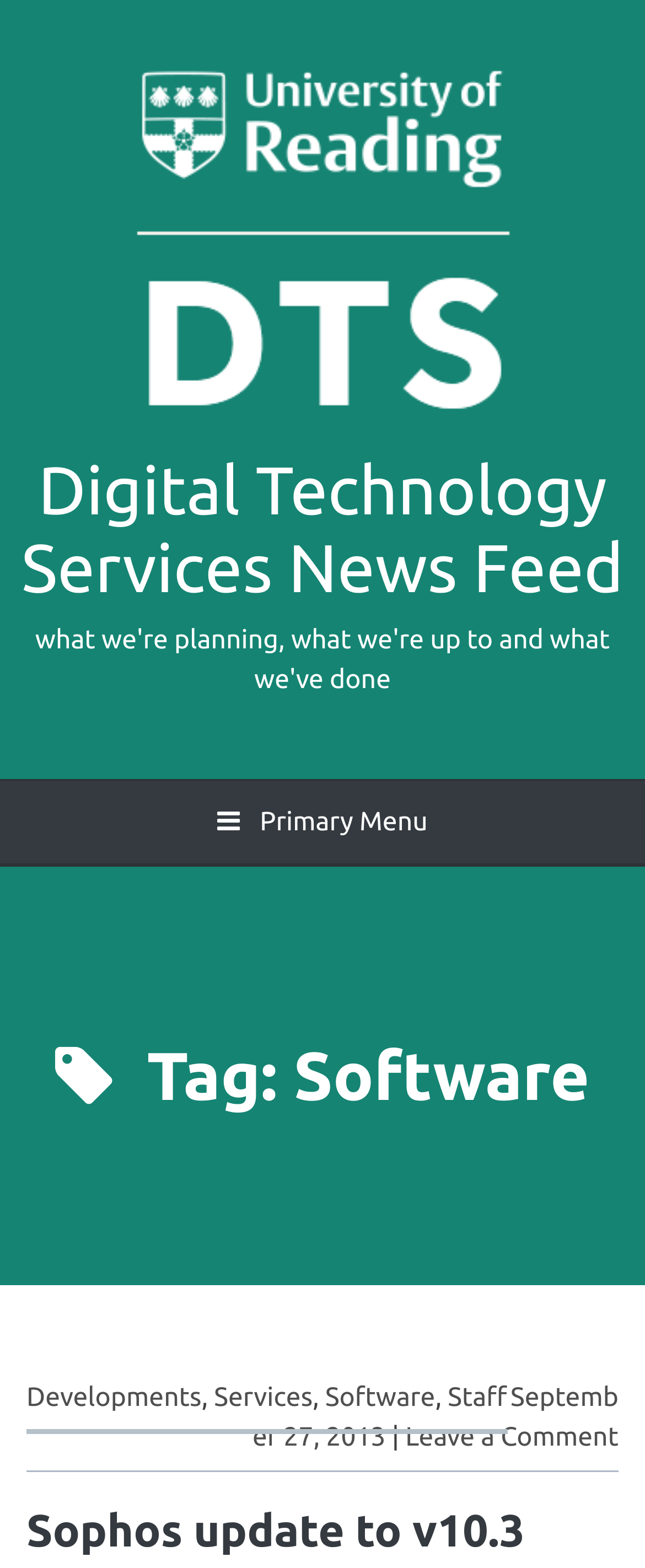Please identify the bounding box coordinates of the clickable region that I should interact with to perform the following instruction: "Leave a comment on 'Sophos update to v10.3'". The coordinates should be expressed as four float numbers between 0 and 1, i.e., [left, top, right, bottom].

[0.628, 0.907, 0.959, 0.926]